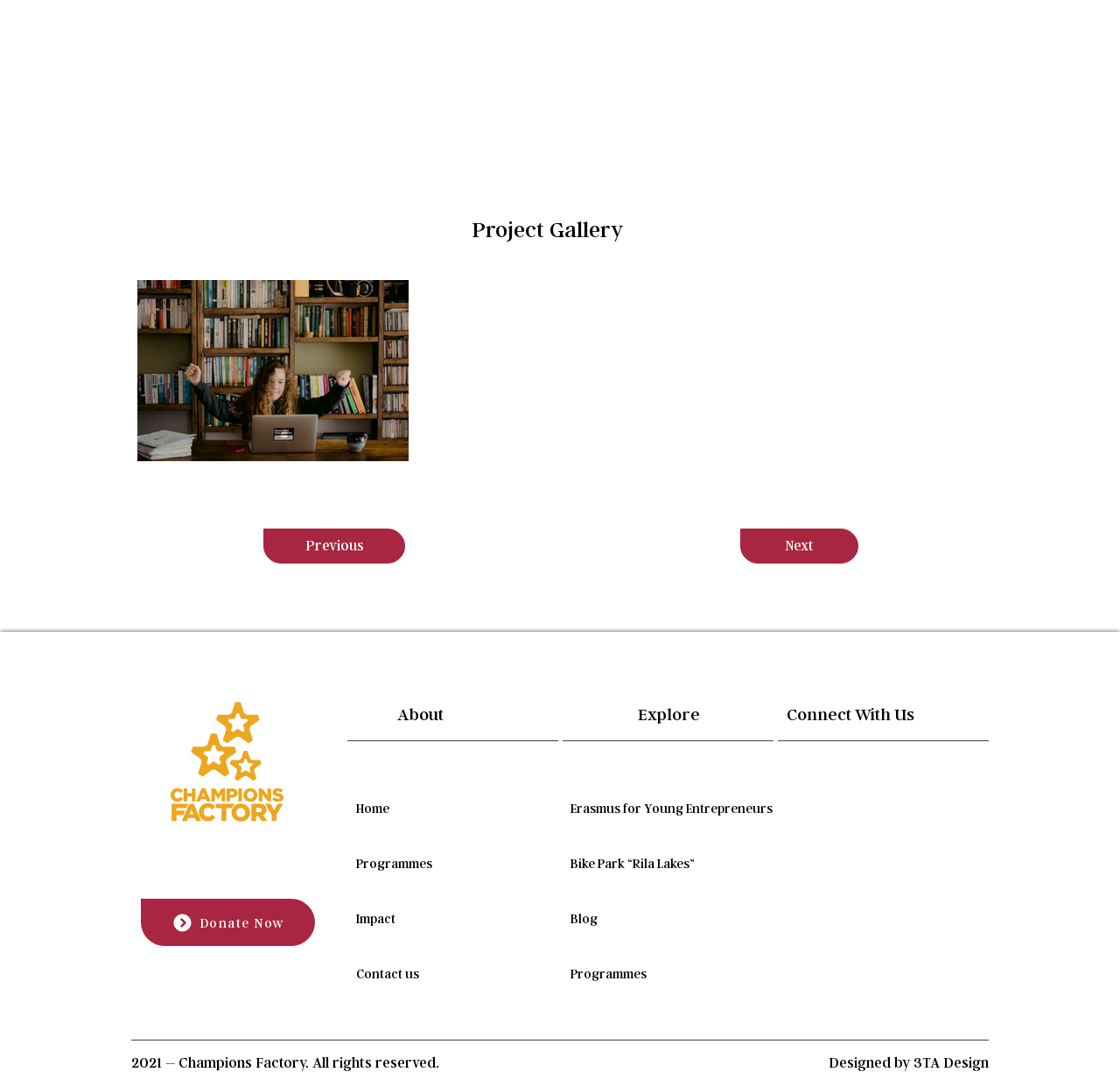Determine the bounding box for the UI element as described: "Donate Now". The coordinates should be represented as four float numbers between 0 and 1, formatted as [left, top, right, bottom].

[0.126, 0.833, 0.281, 0.877]